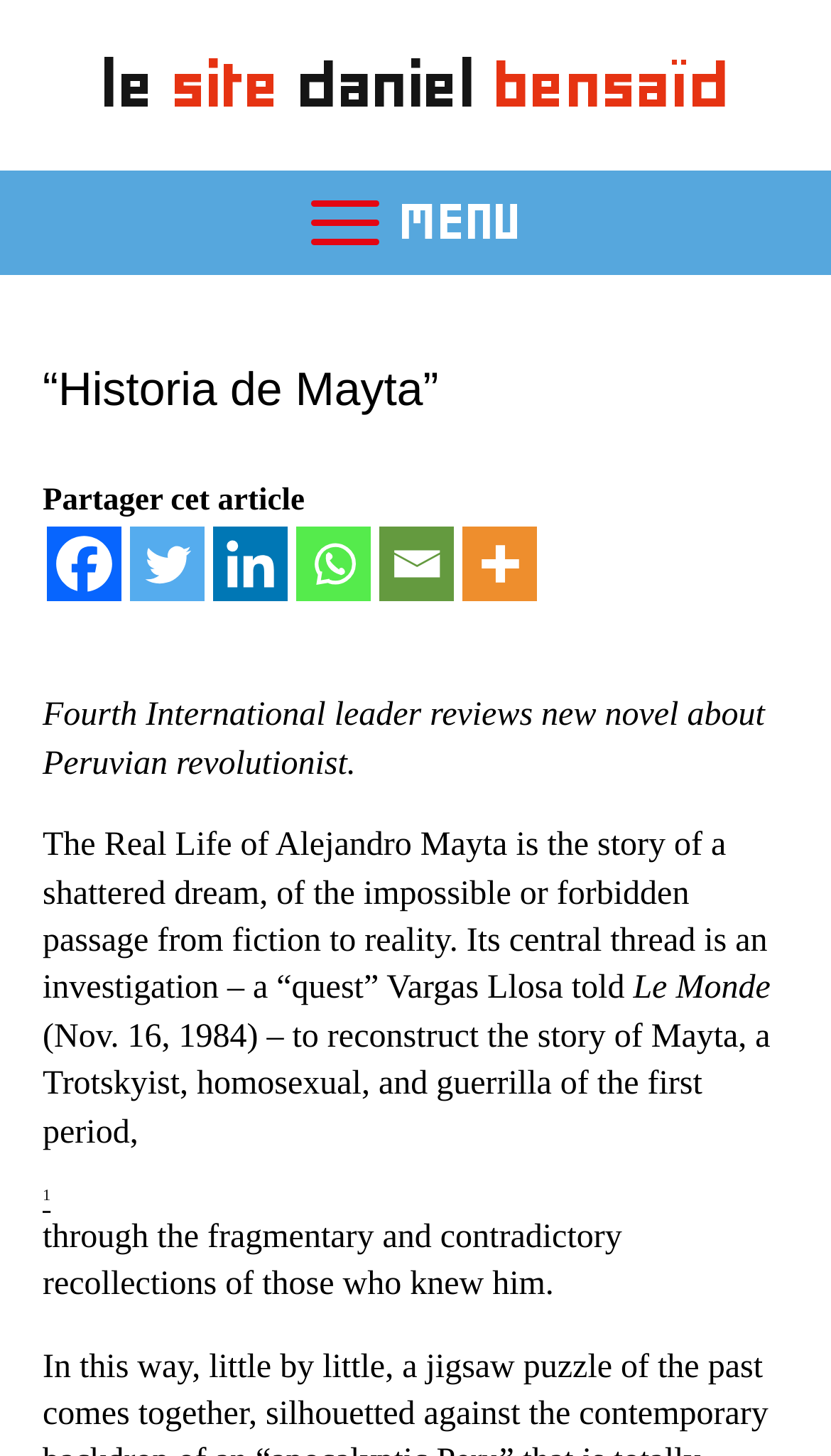Determine the coordinates of the bounding box that should be clicked to complete the instruction: "View the privacy policy". The coordinates should be represented by four float numbers between 0 and 1: [left, top, right, bottom].

None